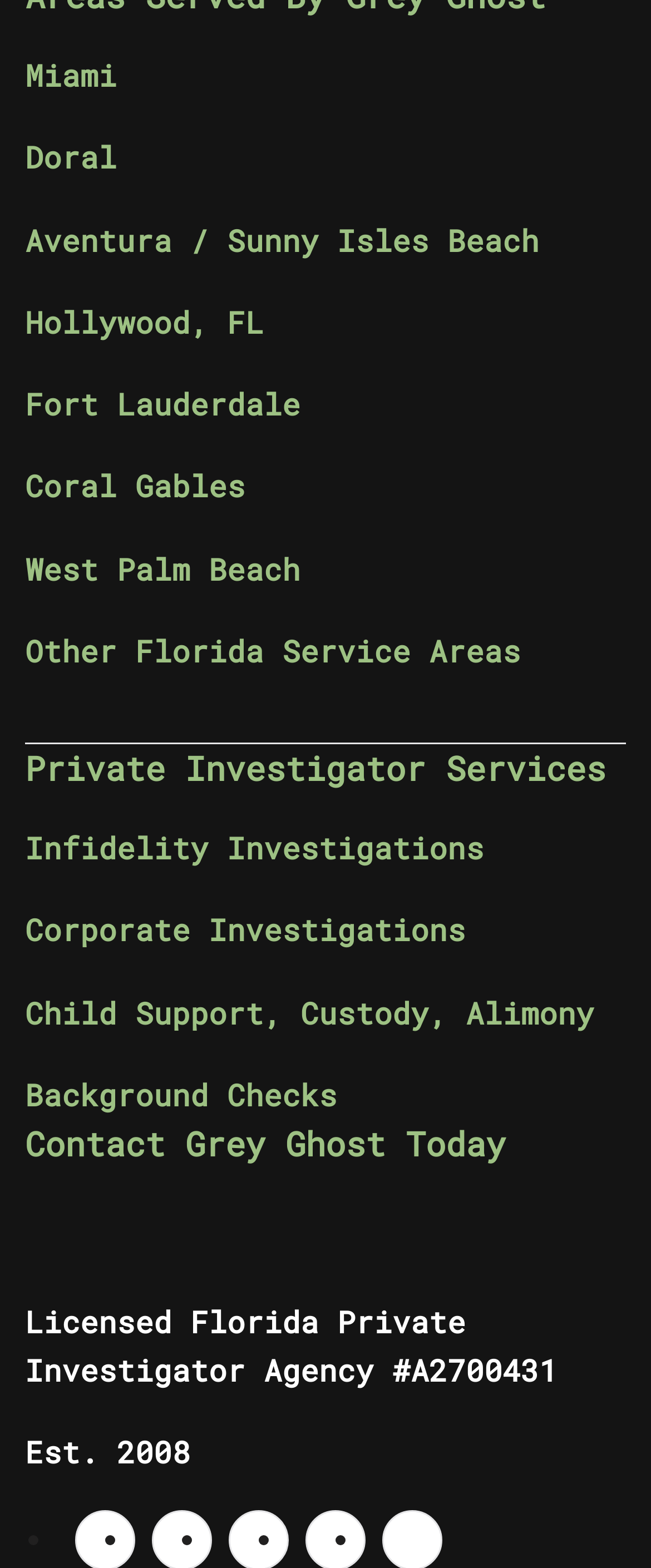Please identify the bounding box coordinates of the element's region that needs to be clicked to fulfill the following instruction: "Explore Other Florida Service Areas". The bounding box coordinates should consist of four float numbers between 0 and 1, i.e., [left, top, right, bottom].

[0.038, 0.402, 0.8, 0.428]